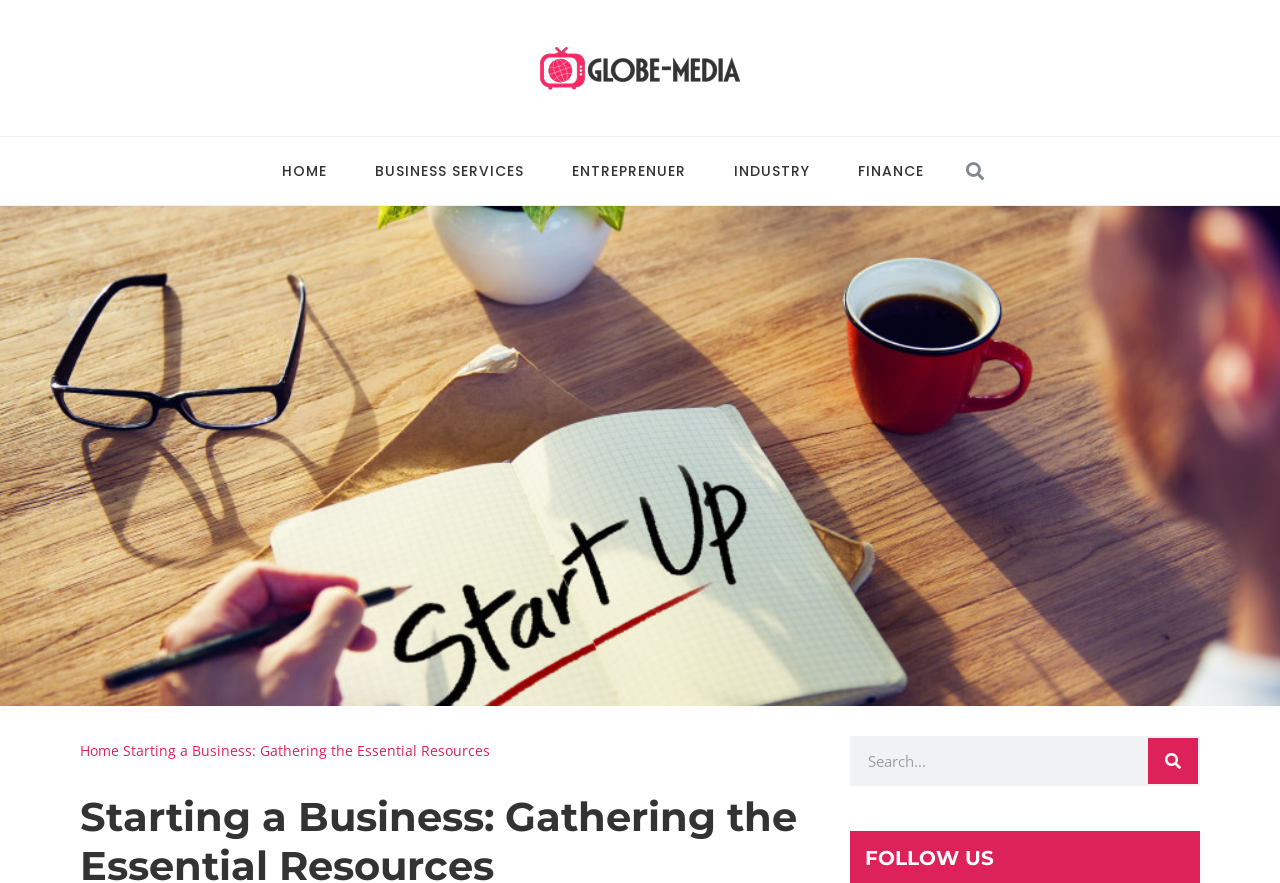What is the text above the search bar?
Using the visual information from the image, give a one-word or short-phrase answer.

Starting a Business: Gathering the Essential Resources